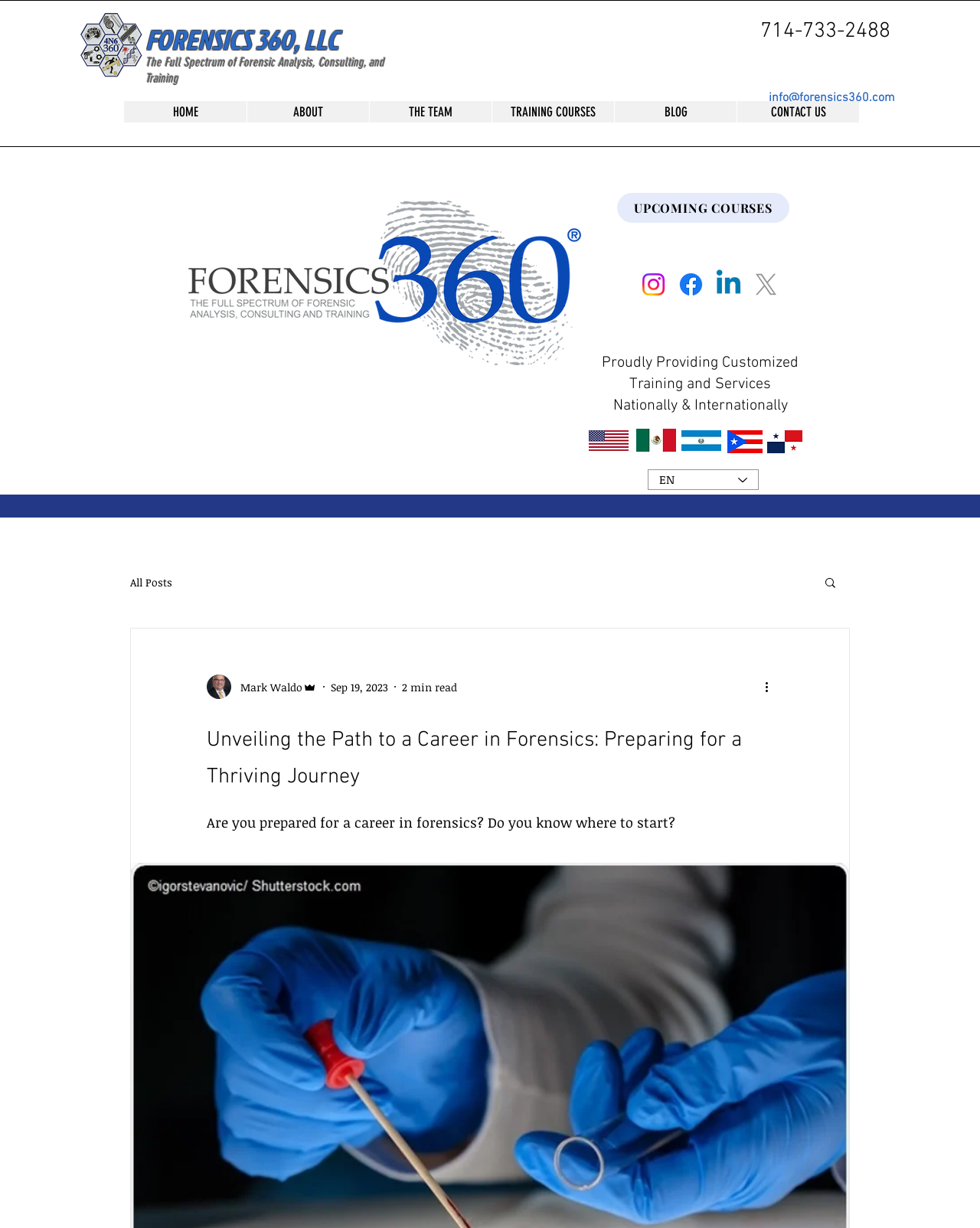Please provide a one-word or phrase answer to the question: 
What is the phone number of the company?

714-733-2488